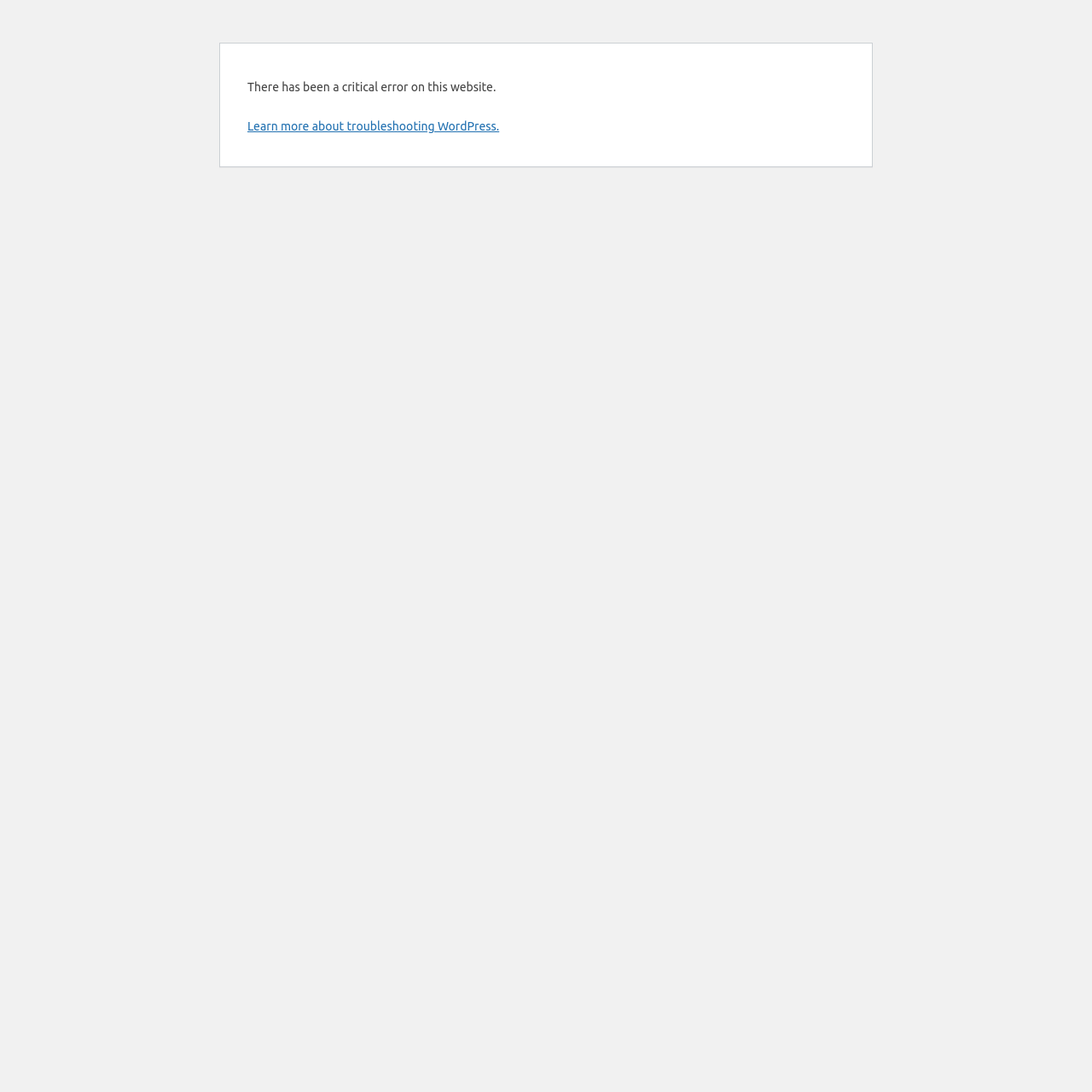Given the description: "Learn more about troubleshooting WordPress.", determine the bounding box coordinates of the UI element. The coordinates should be formatted as four float numbers between 0 and 1, [left, top, right, bottom].

[0.227, 0.109, 0.457, 0.122]